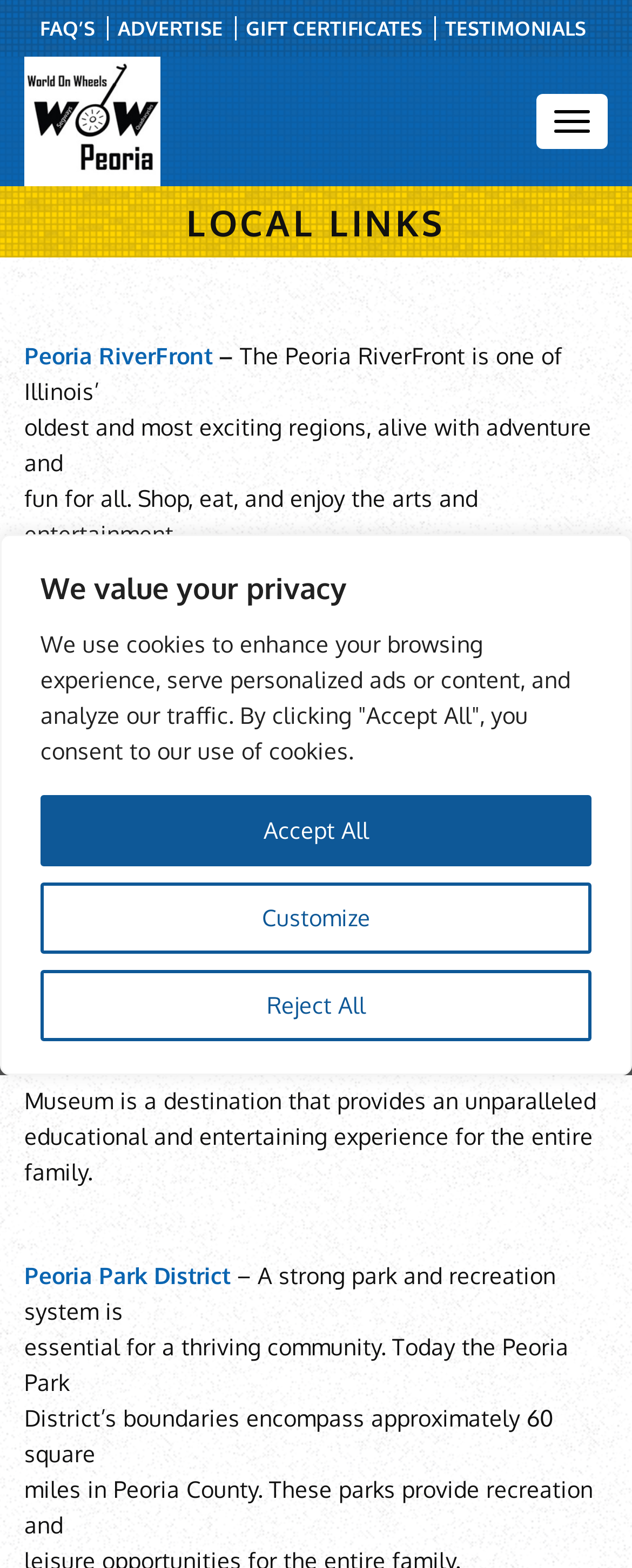Refer to the image and offer a detailed explanation in response to the question: What is the name of the organization that values privacy?

I found the answer by looking at the top section of the webpage, where I saw a message about valuing privacy and using cookies. The message is associated with the organization 'World on Wheels Peoria', which suggests that it is the organization that values privacy.